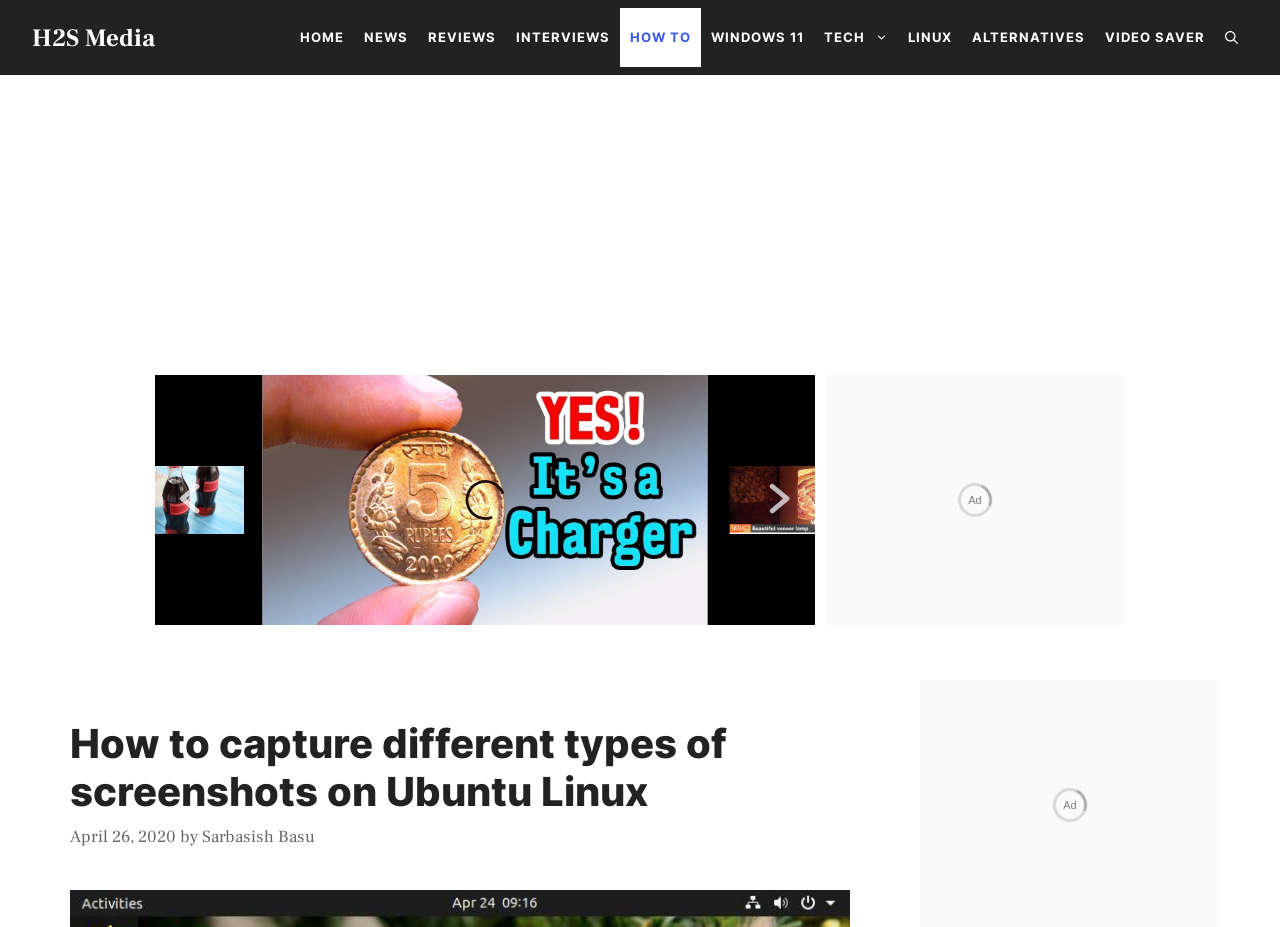Identify the bounding box coordinates of the region that needs to be clicked to carry out this instruction: "Click on the Next slide button". Provide these coordinates as four float numbers ranging from 0 to 1, i.e., [left, top, right, bottom].

[0.593, 0.517, 0.626, 0.562]